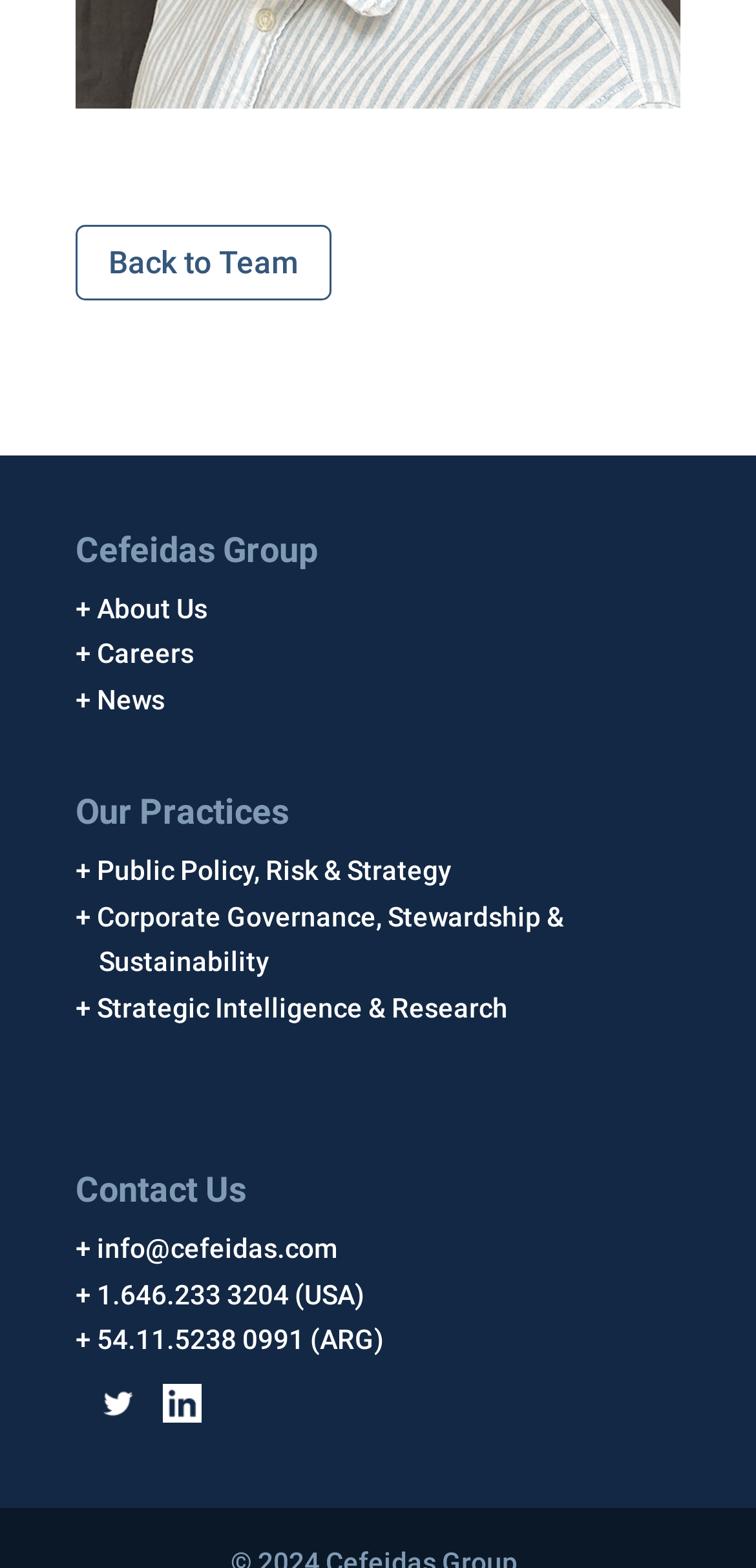Find the bounding box coordinates of the area to click in order to follow the instruction: "Call the USA office".

[0.131, 0.815, 0.482, 0.835]